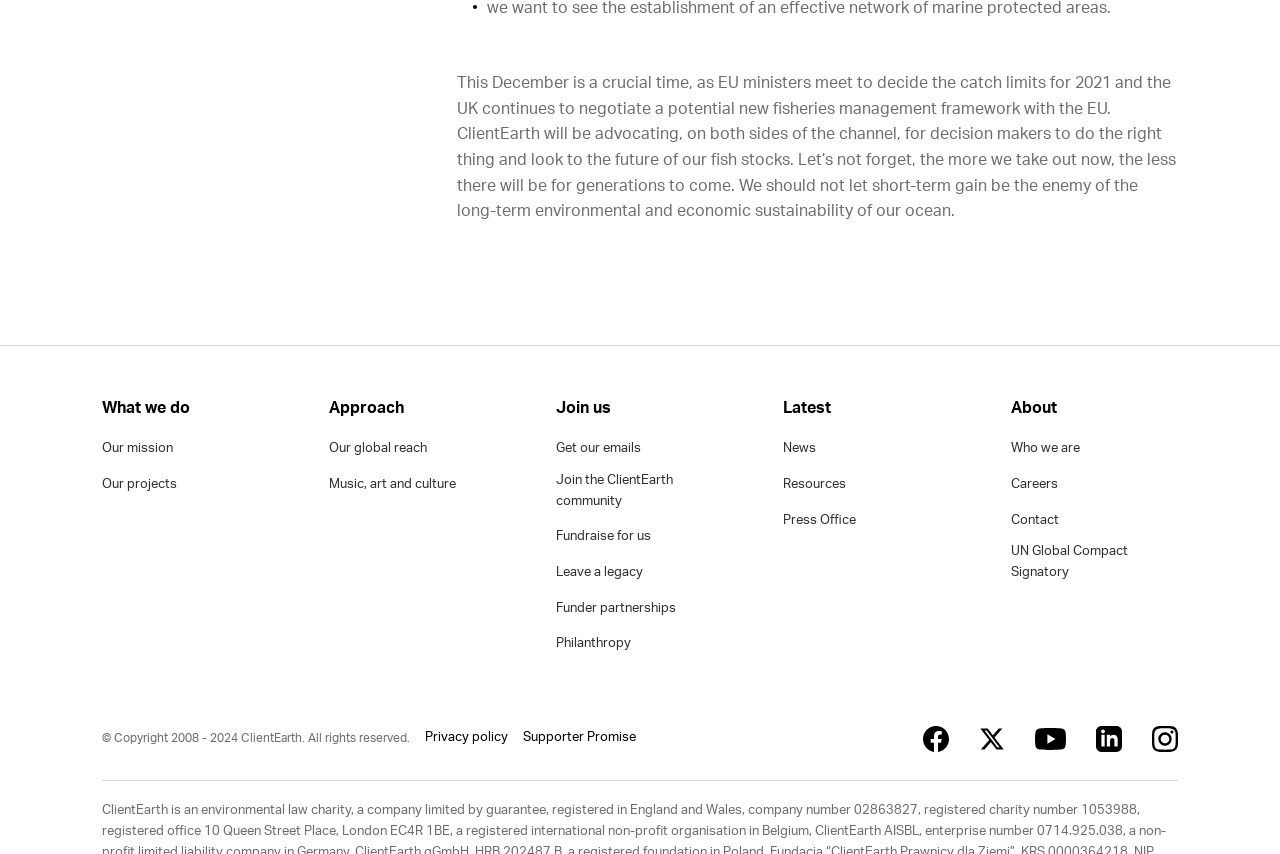What is the main purpose of ClientEarth?
Examine the image and give a concise answer in one word or a short phrase.

Advocating for environmental sustainability